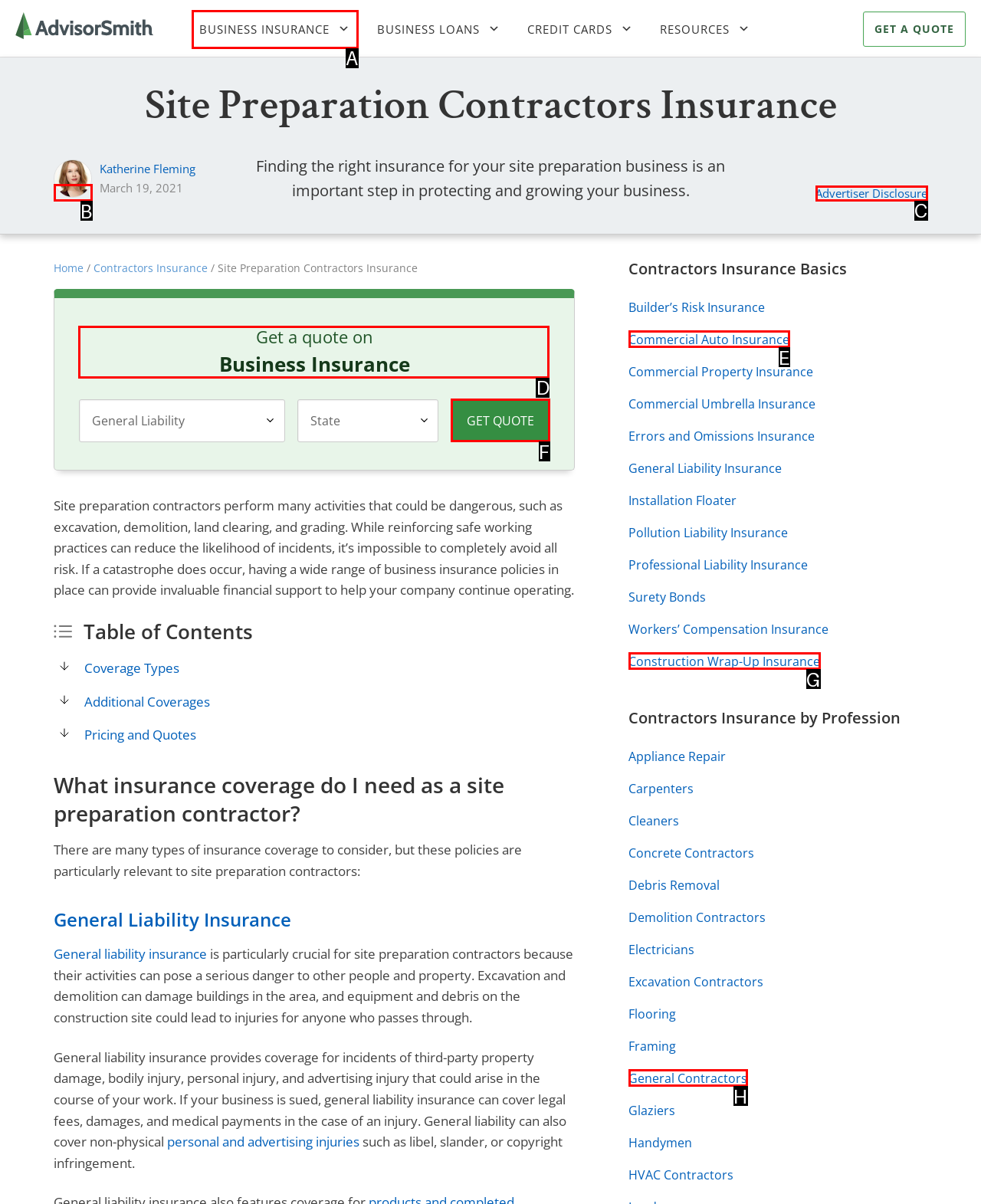Tell me which one HTML element I should click to complete the following task: Get a quote on business insurance
Answer with the option's letter from the given choices directly.

D